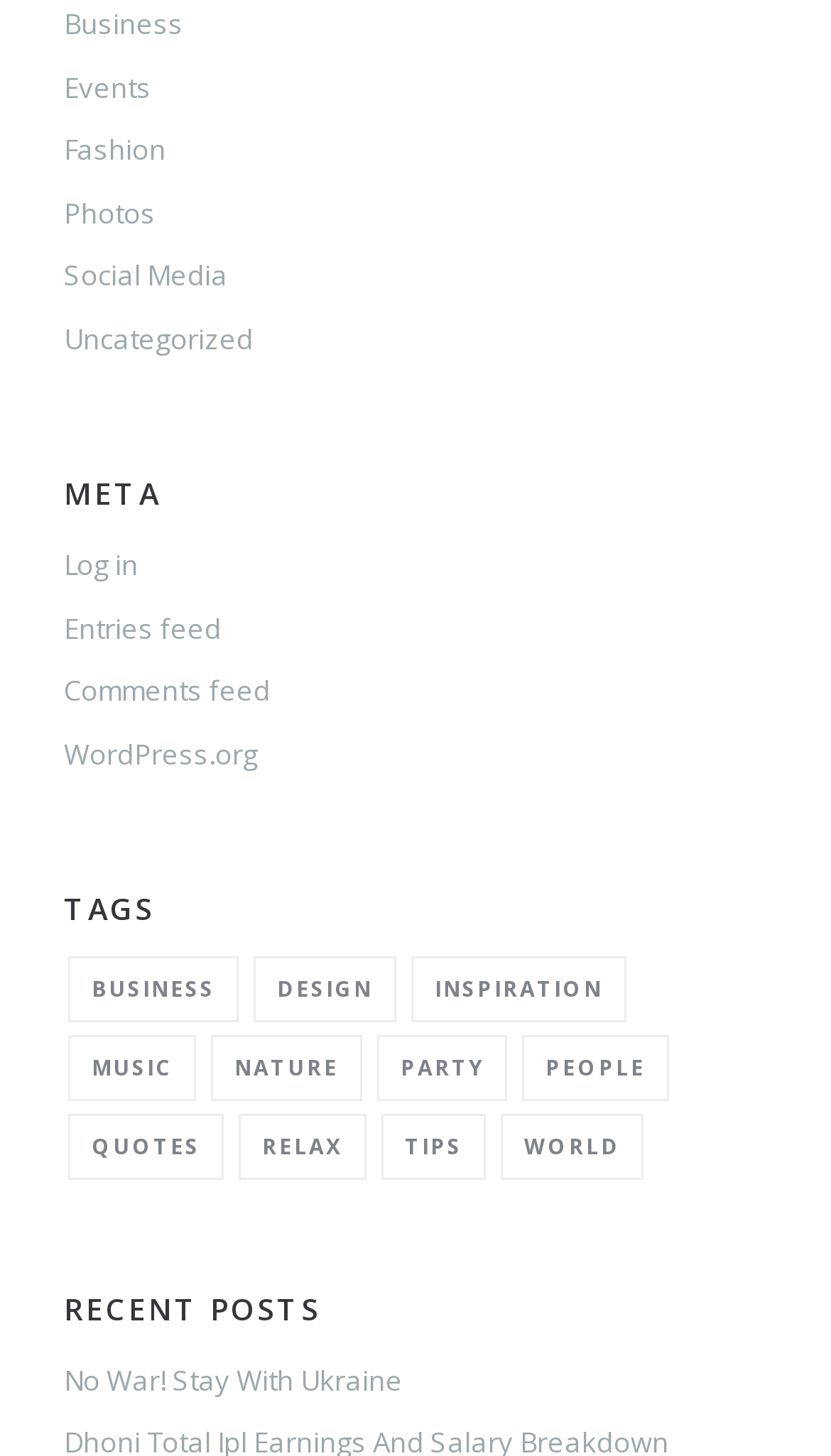Please find the bounding box coordinates of the element that must be clicked to perform the given instruction: "Read the 'No War! Stay With Ukraine' post". The coordinates should be four float numbers from 0 to 1, i.e., [left, top, right, bottom].

[0.077, 0.934, 0.485, 0.961]